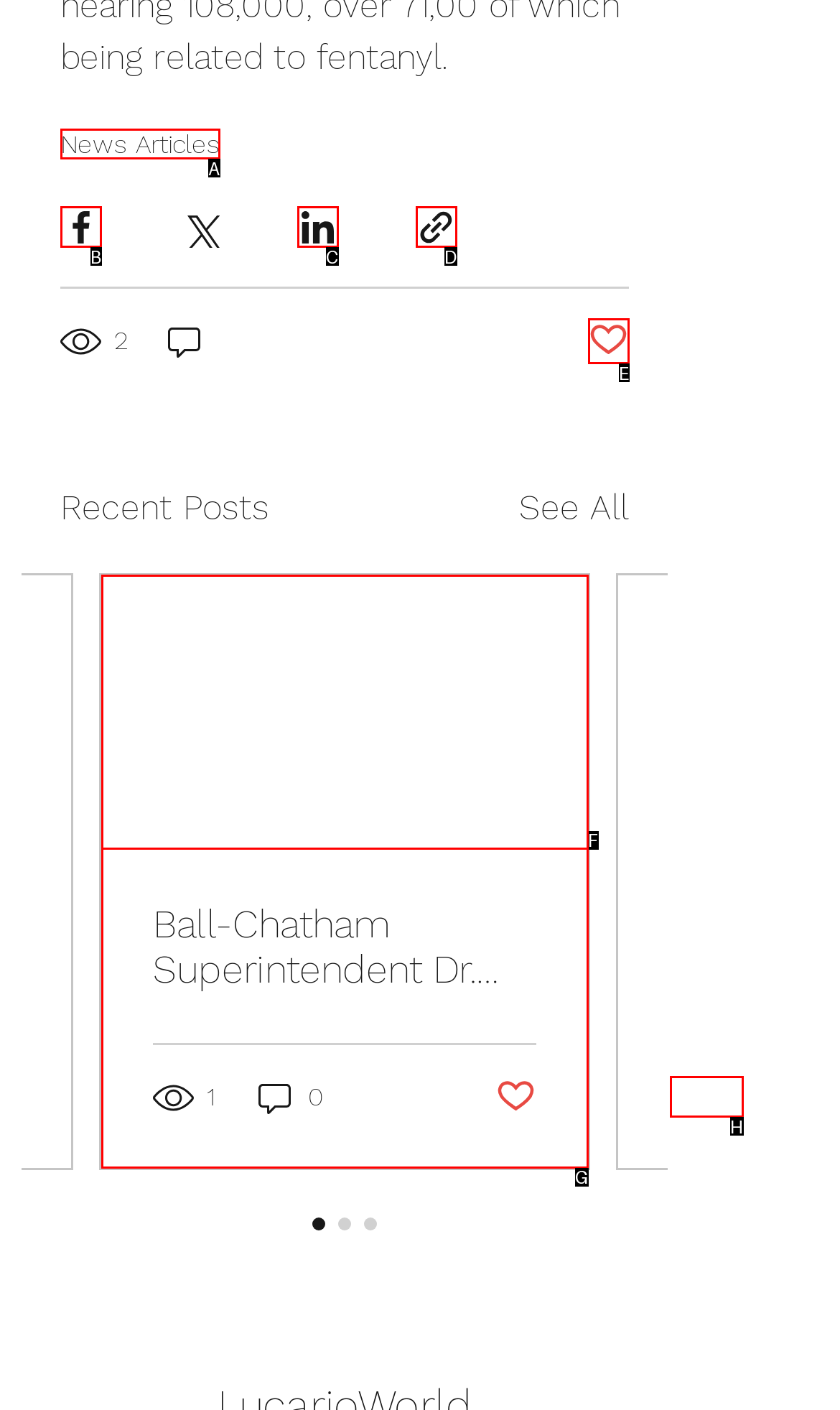From the available choices, determine which HTML element fits this description: News Articles Respond with the correct letter.

A